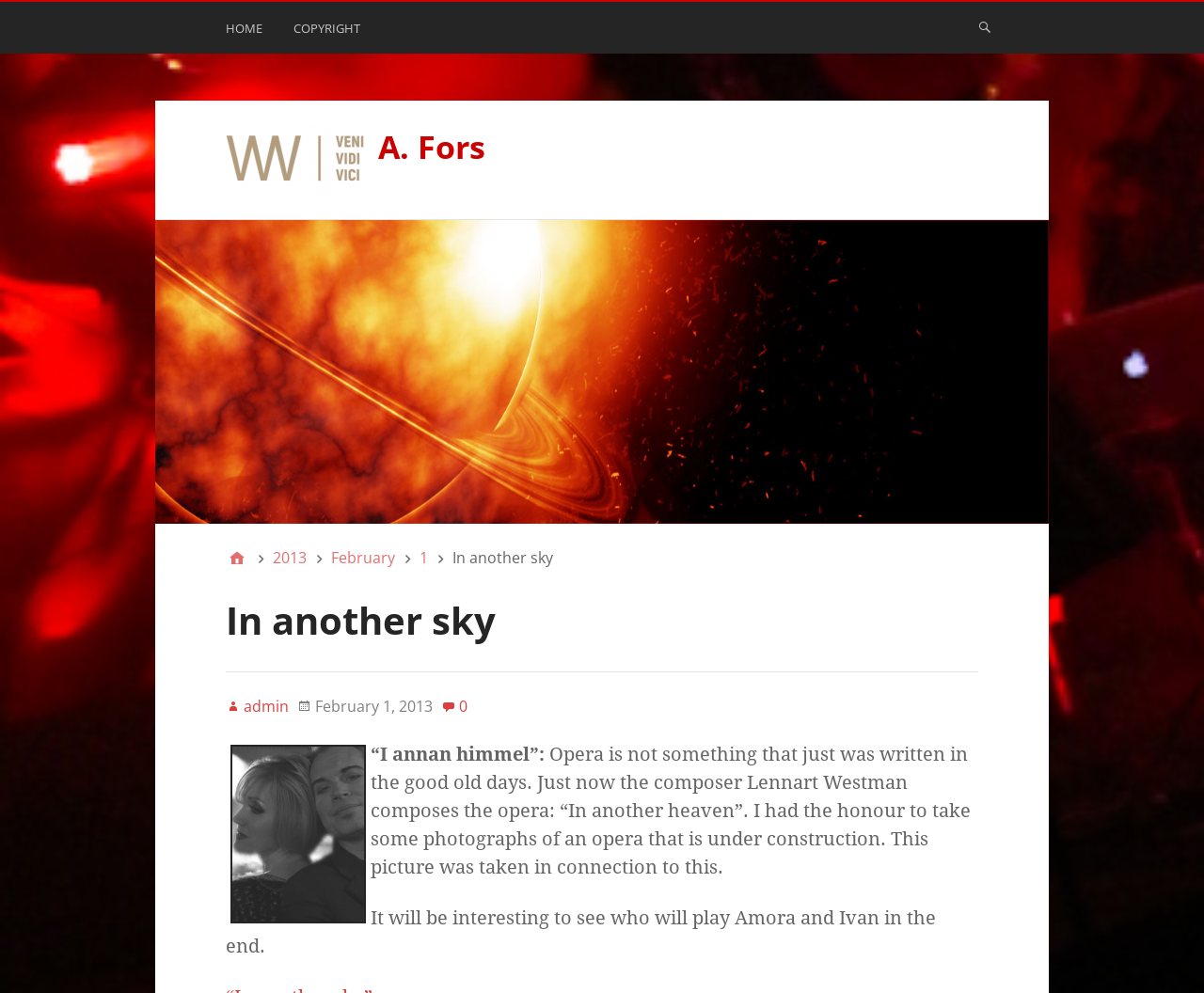Please pinpoint the bounding box coordinates for the region I should click to adhere to this instruction: "go to home page".

[0.188, 0.011, 0.222, 0.054]